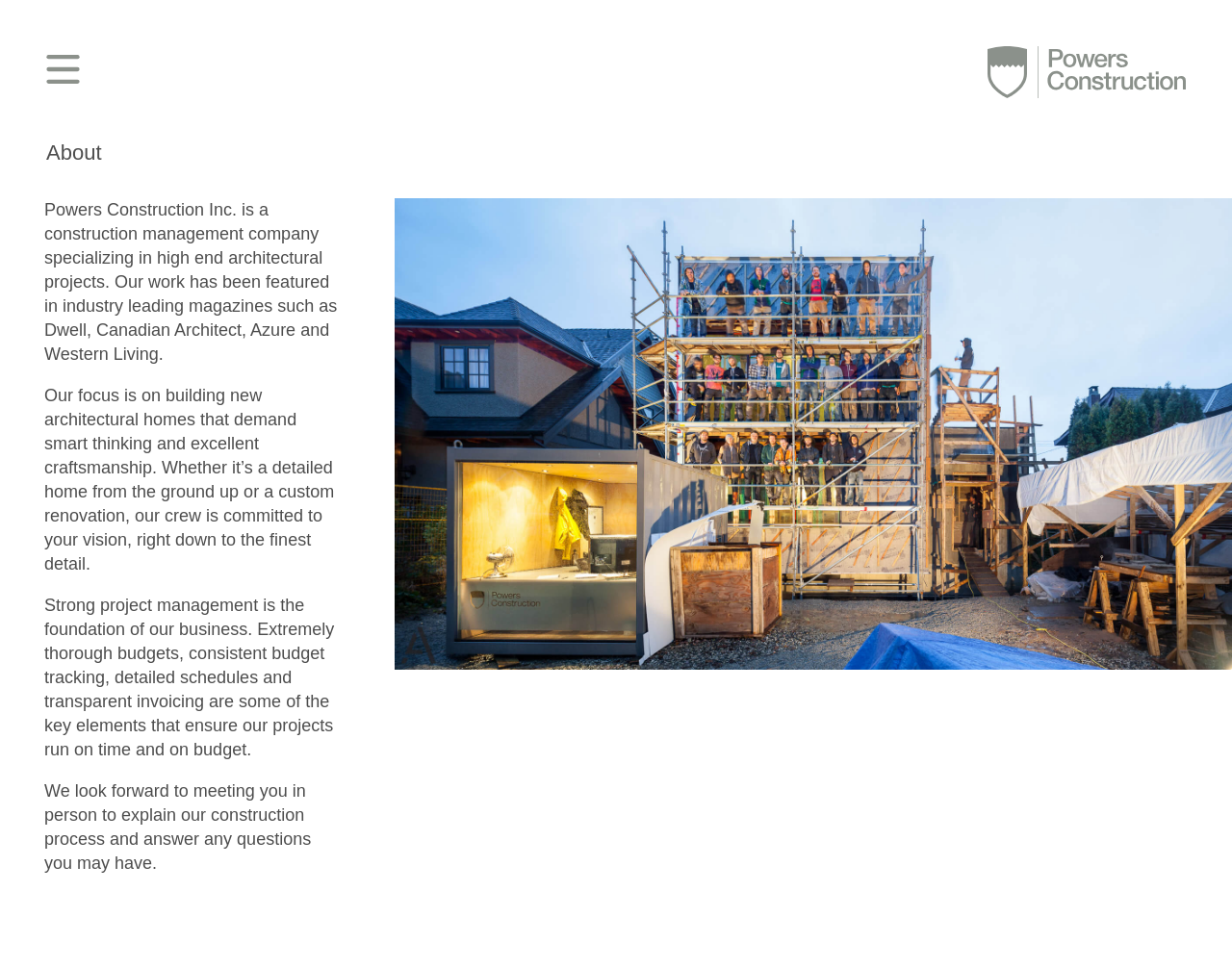What is the logo of the company?
Refer to the image and provide a detailed answer to the question.

The logo of the company can be found at the top right corner of the webpage, which is a link element containing an image with the text 'Powers Construction Logo'.